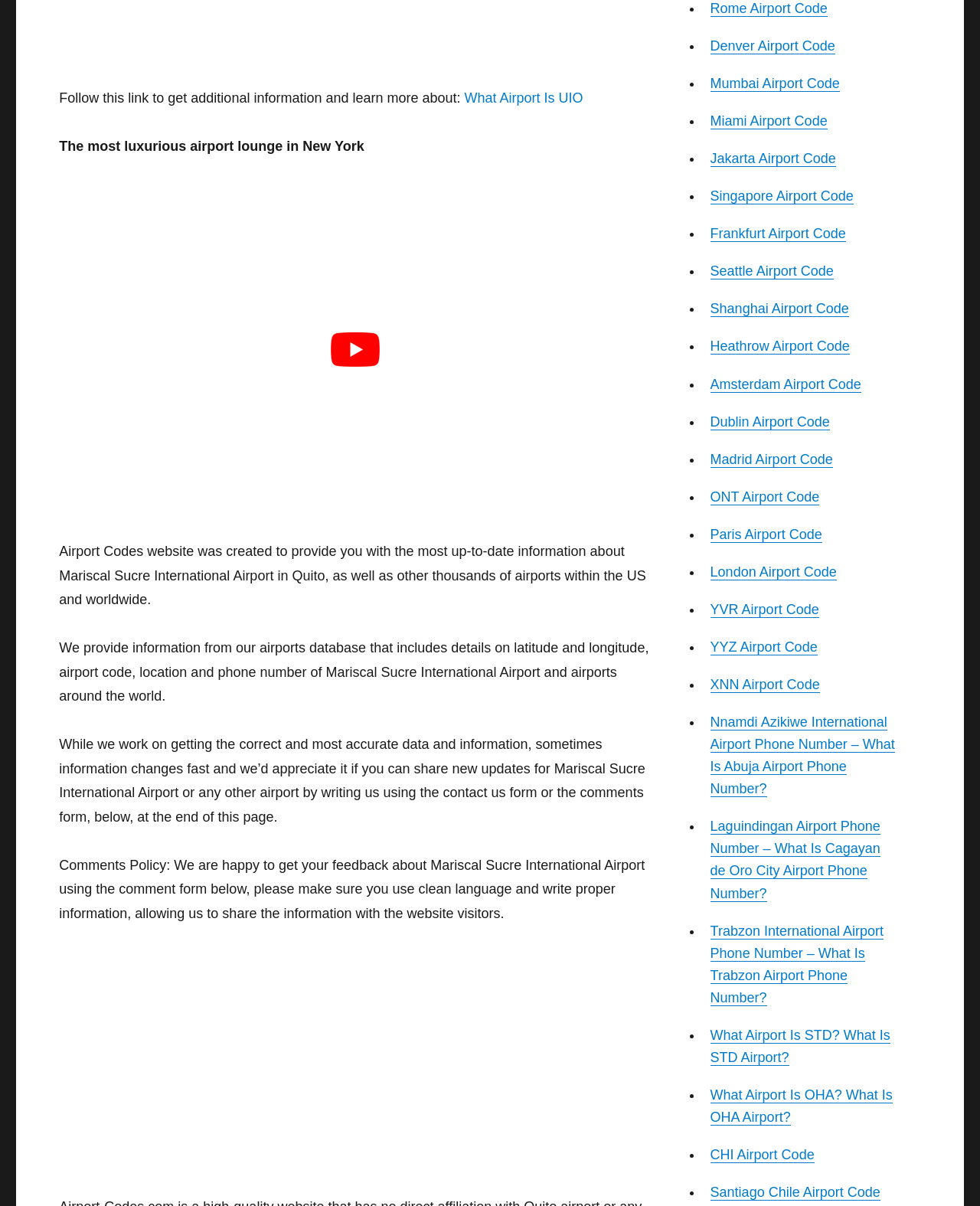Locate the bounding box coordinates of the element to click to perform the following action: 'Click on the link to get additional information about UIO airport'. The coordinates should be given as four float values between 0 and 1, in the form of [left, top, right, bottom].

[0.474, 0.075, 0.595, 0.088]